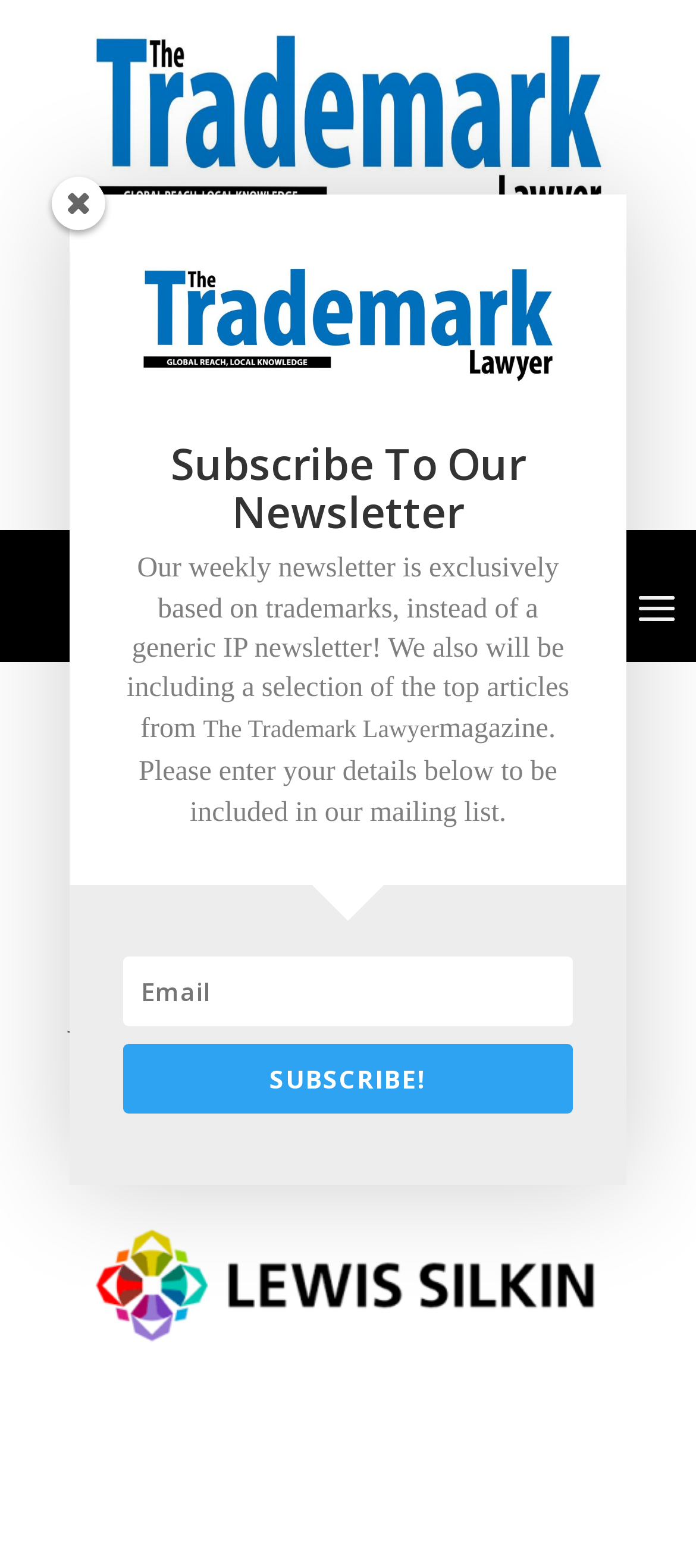Respond to the question with just a single word or phrase: 
What is the date of the news article?

Jul 3, 2023